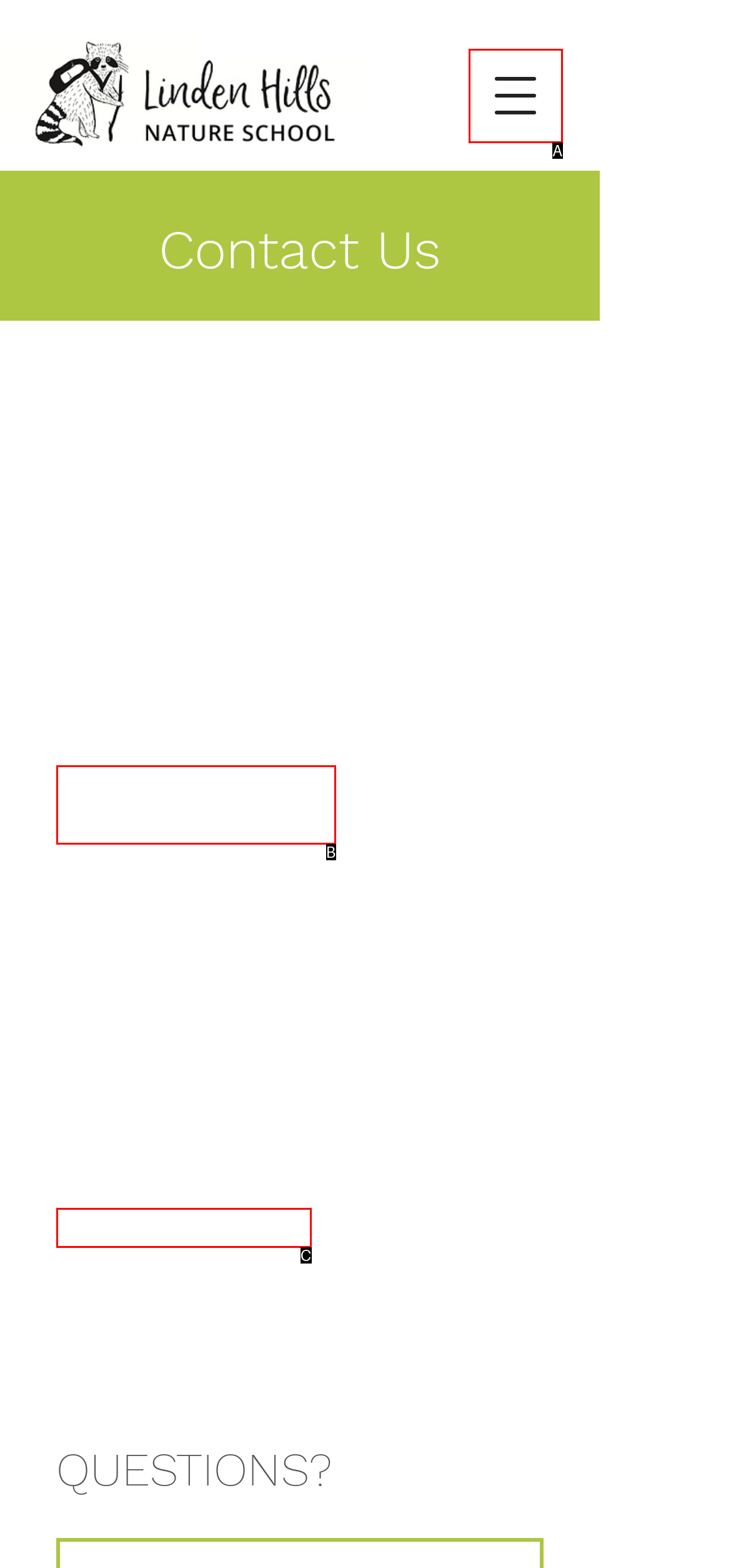Tell me which one HTML element best matches the description: Email
Answer with the option's letter from the given choices directly.

B